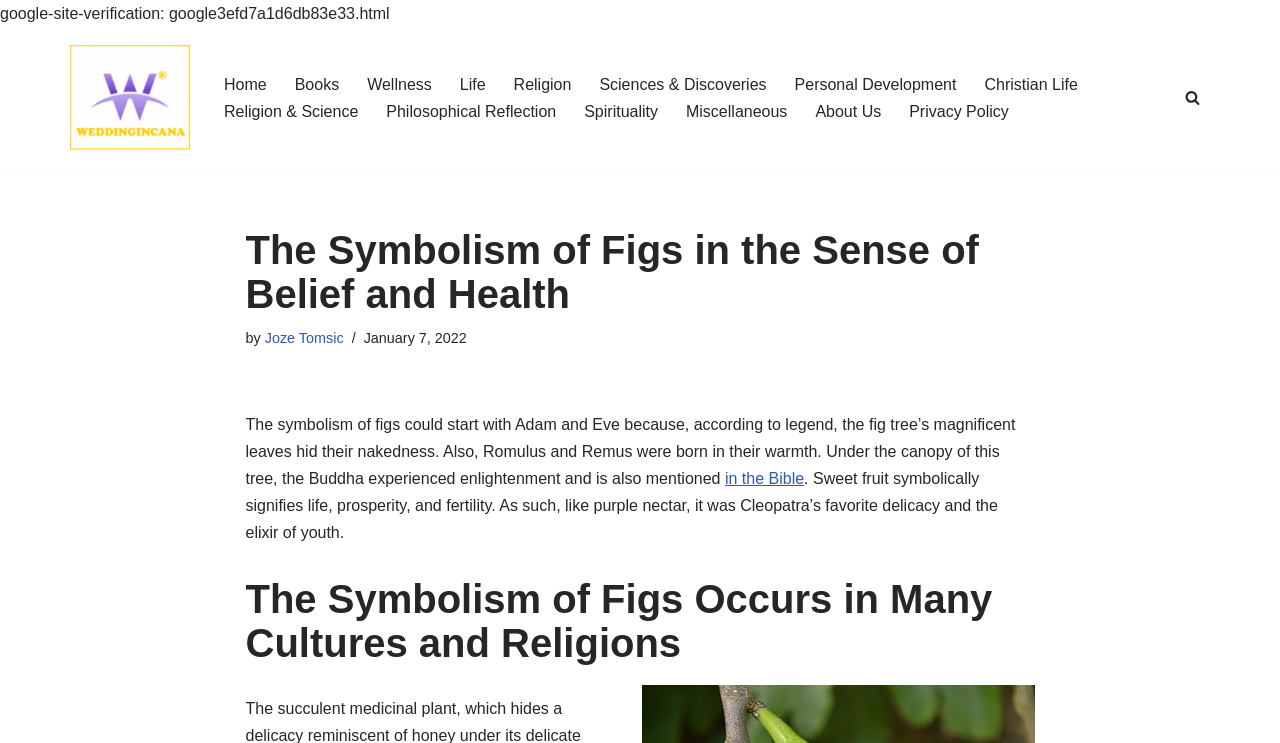Using the description "Skip to content", predict the bounding box of the relevant HTML element.

[0.0, 0.08, 0.023, 0.107]